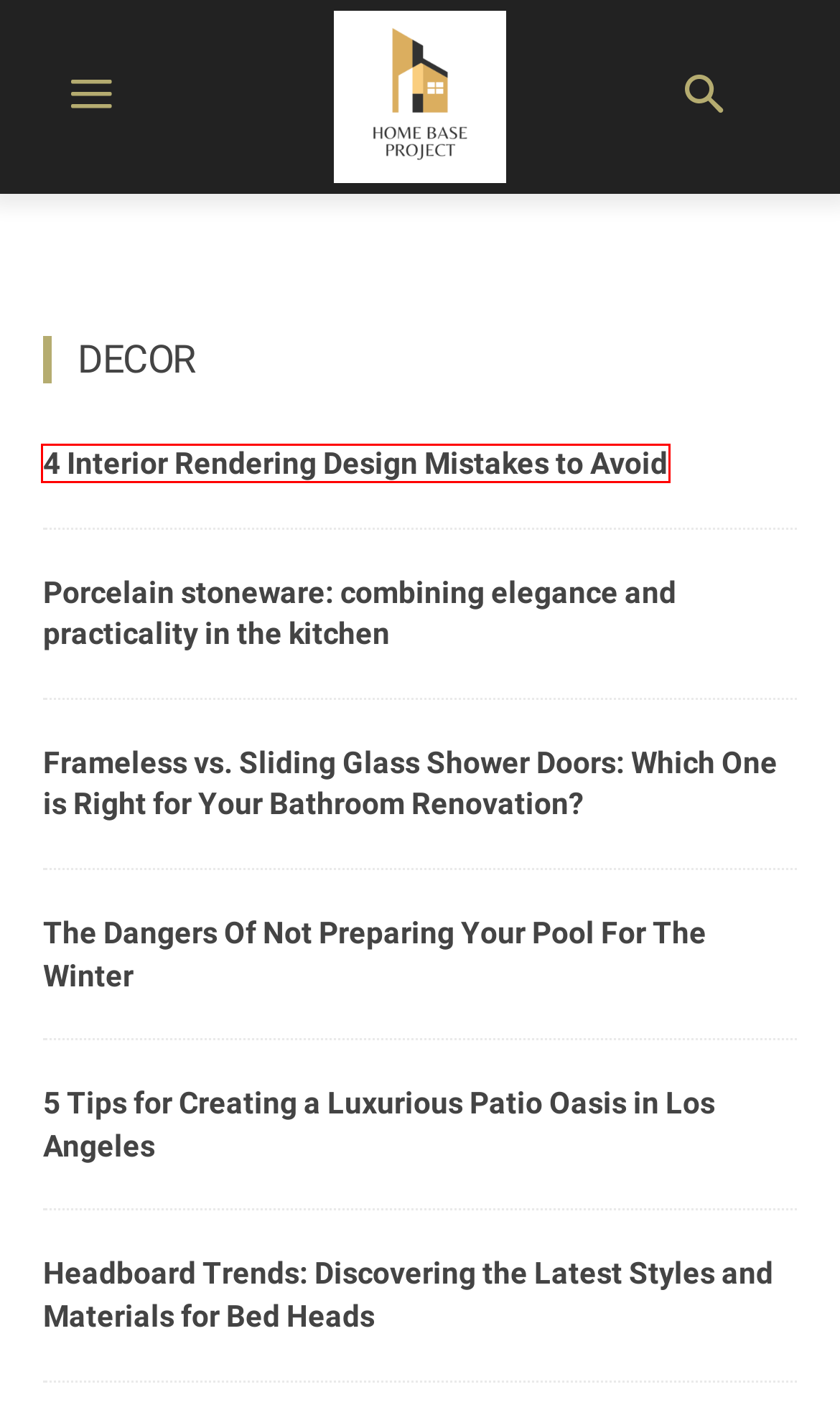You have a screenshot of a webpage, and a red bounding box highlights an element. Select the webpage description that best fits the new page after clicking the element within the bounding box. Options are:
A. 5 Tips for Creating a Luxurious Patio Oasis in Los Angeles
B. Frameless vs. Sliding Glass Shower Doors: Which One is Right for Your Bathroom Renovation?
C. Multiple Health Benefits Of Using A Steam Shower
D. How To Check Continuity In A Long Wire | Simple and Easy Steps
E. The Dangers Of Not Preparing Your Pool For The Winter
F. Headboard Trends: Discovering the Latest Styles and Materials for Bed Heads
G. Porcelain stoneware: combining elegance and practicality in the kitchen
H. 4 Interior Rendering Design Mistakes to Avoid

H